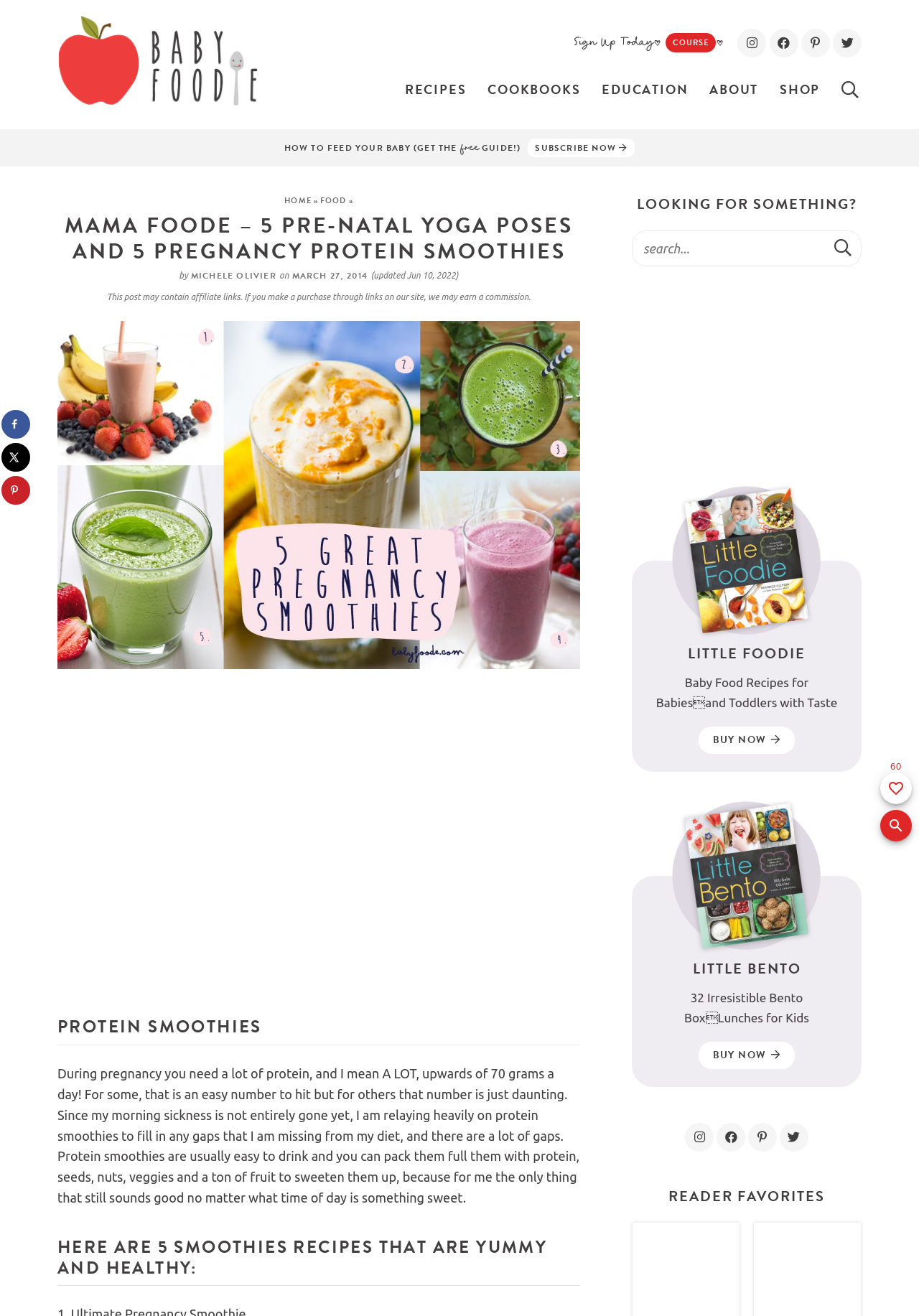How many times has this page been favorited?
Please use the image to deliver a detailed and complete answer.

I looked at the label text at the bottom of the webpage, which says 'This page has been favorited 60 times', so I know that this page has been favorited 60 times.